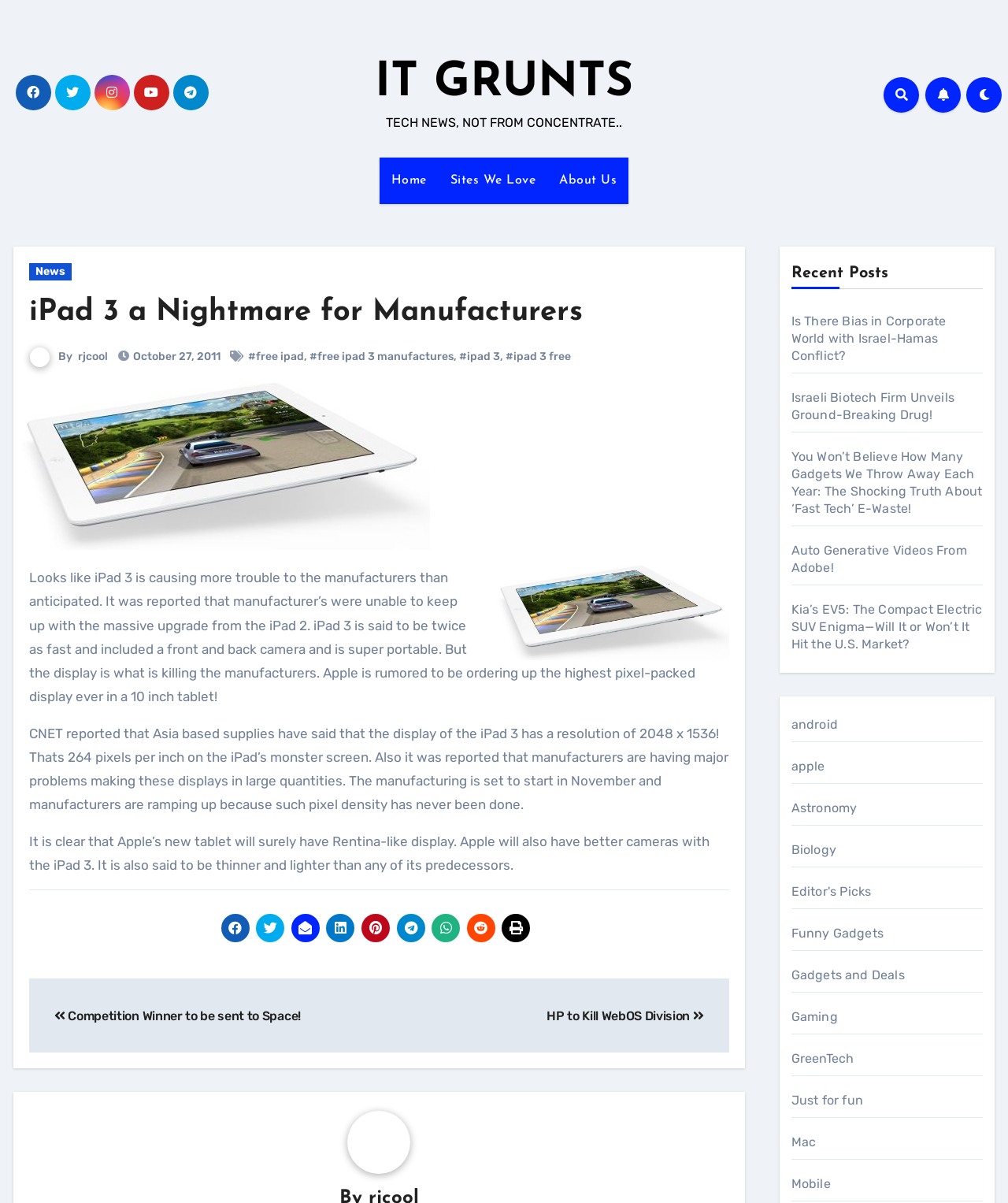Determine the bounding box coordinates of the region I should click to achieve the following instruction: "Read the article about iPad 3". Ensure the bounding box coordinates are four float numbers between 0 and 1, i.e., [left, top, right, bottom].

[0.013, 0.457, 0.739, 0.888]